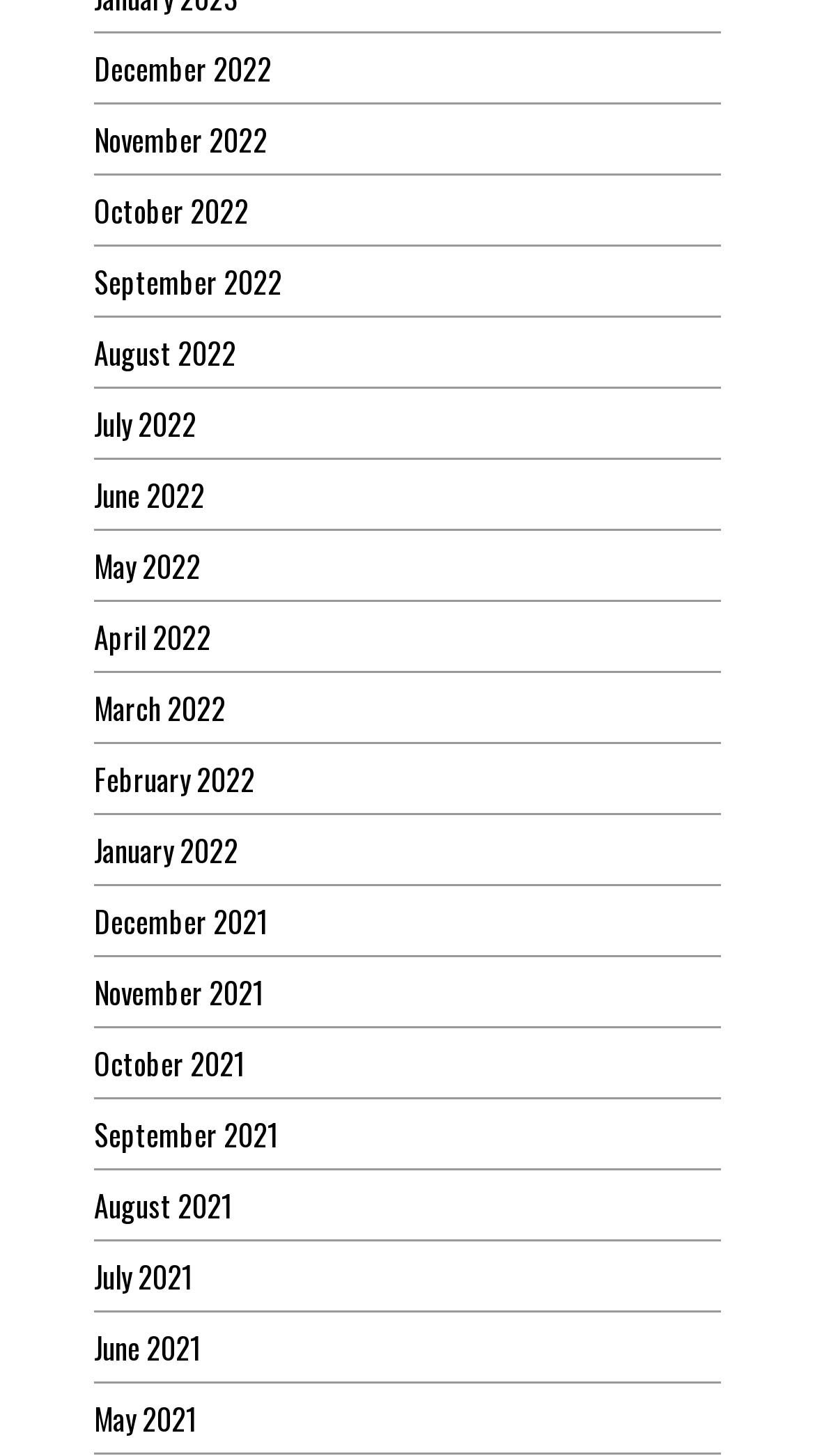Locate the bounding box coordinates of the clickable part needed for the task: "View November 2021".

[0.115, 0.667, 0.323, 0.697]